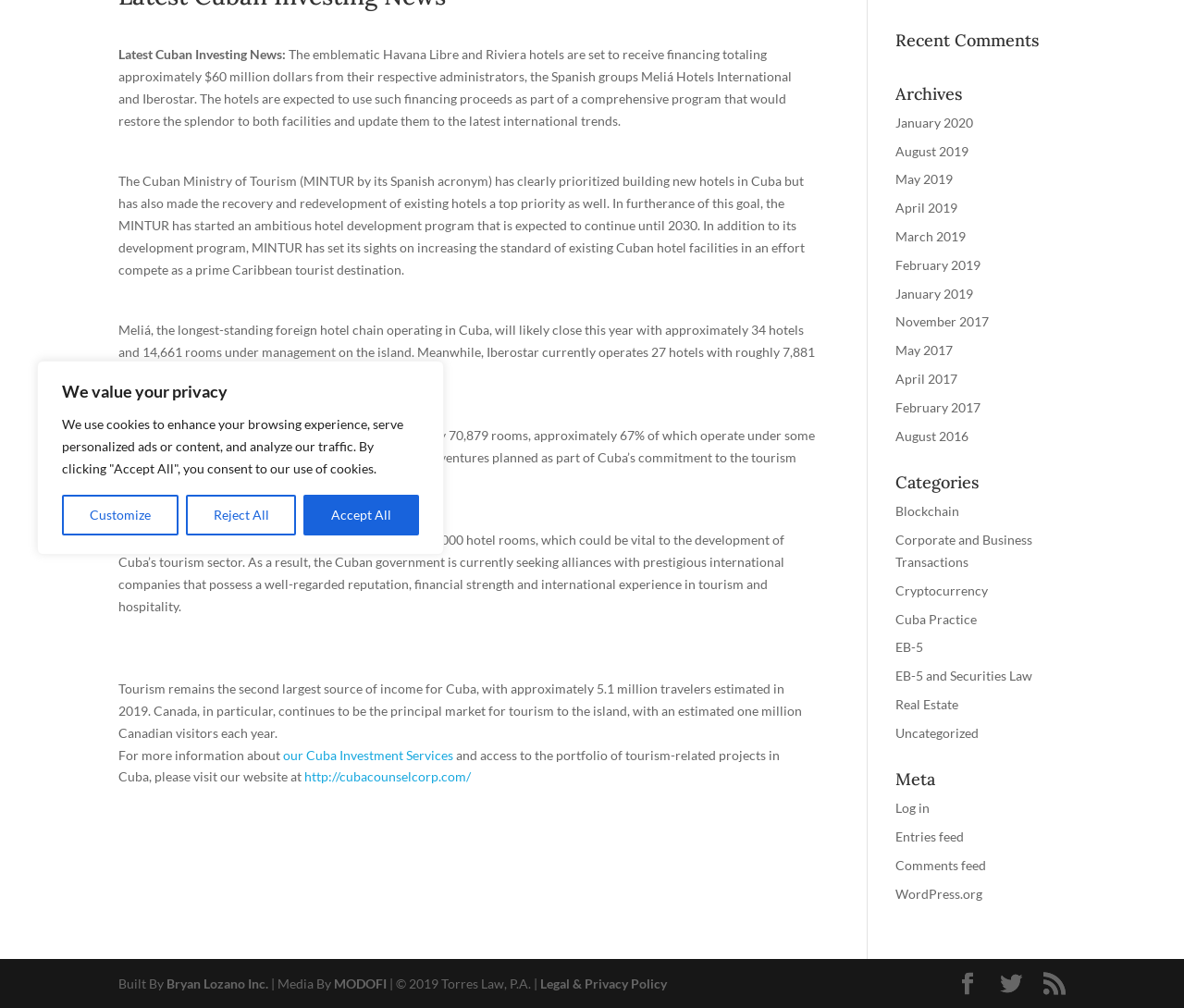Please find the bounding box for the UI component described as follows: "March 2019".

[0.756, 0.227, 0.816, 0.242]